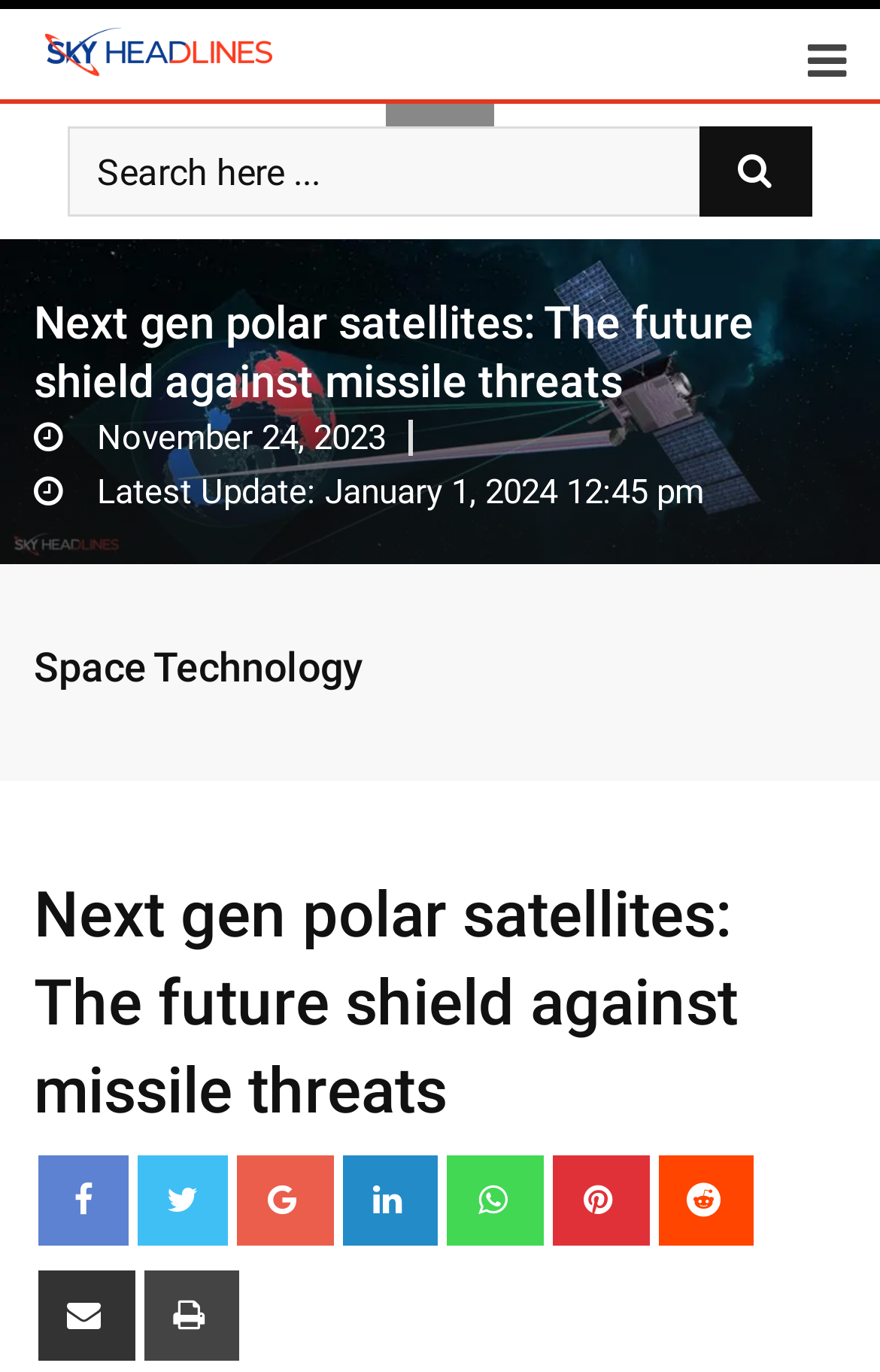Determine the main text heading of the webpage and provide its content.

Next gen polar satellites: The future shield against missile threats